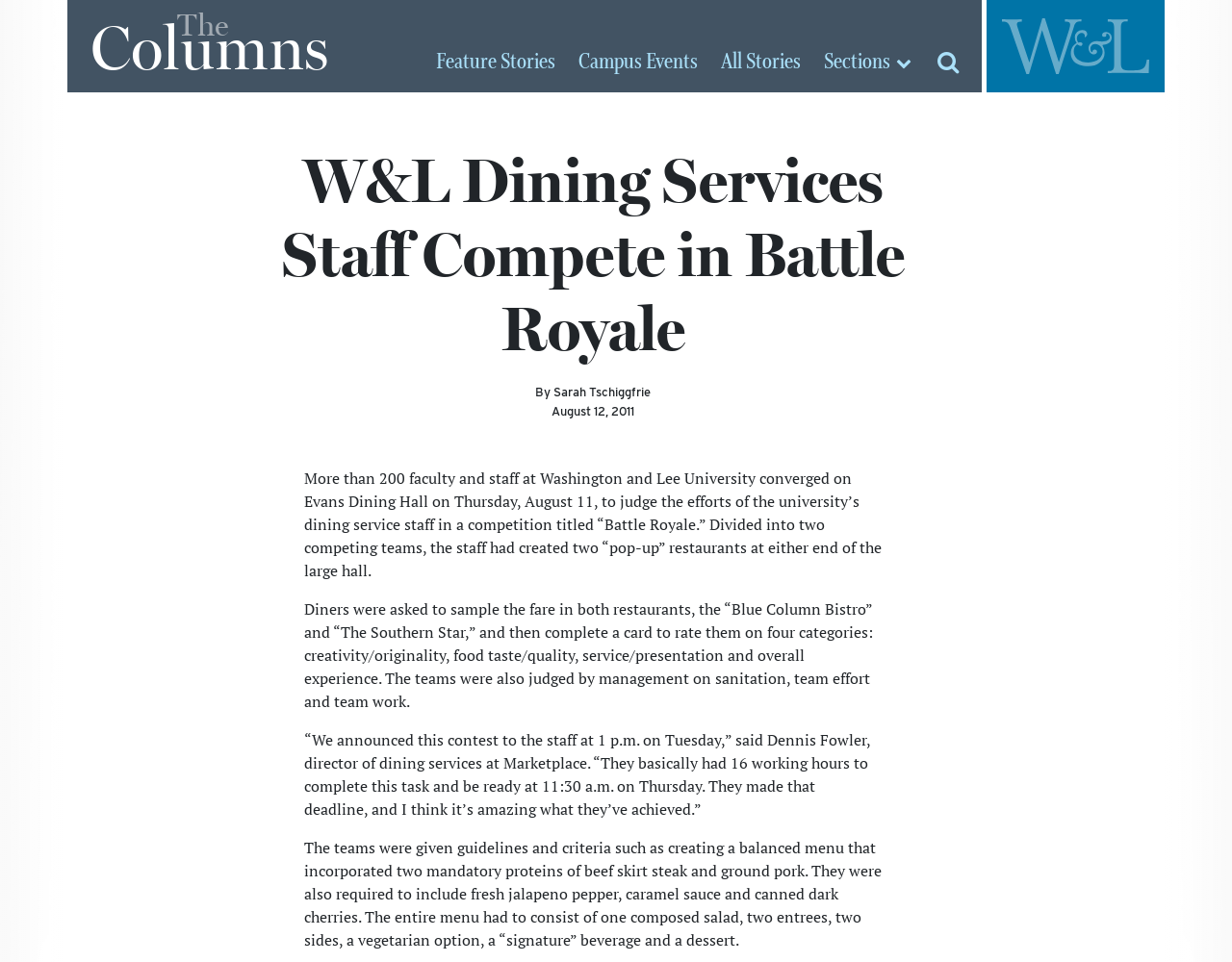What was the deadline for the staff to complete the task?
Answer the question with detailed information derived from the image.

As stated in the text, Dennis Fowler, director of dining services at Marketplace, said 'They basically had 16 working hours to complete this task and be ready at 11:30 a.m. on Thursday.' This indicates that the deadline for the staff to complete the task was 11:30 a.m. on Thursday.